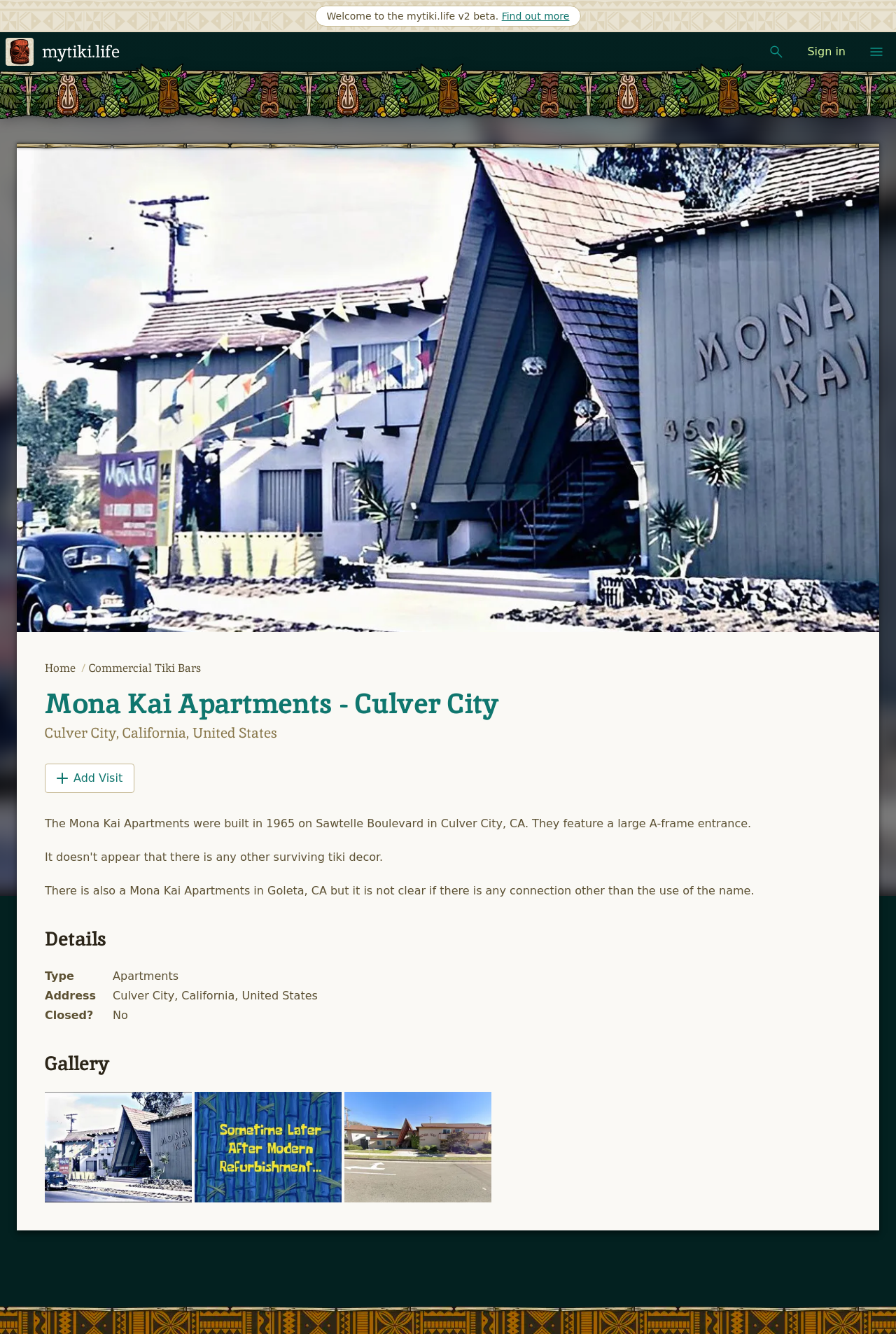Determine the bounding box coordinates for the HTML element mentioned in the following description: "title="Show menu"". The coordinates should be a list of four floats ranging from 0 to 1, represented as [left, top, right, bottom].

[0.962, 0.028, 0.994, 0.049]